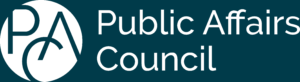Refer to the image and answer the question with as much detail as possible: What does the logo represent?

The logo of the Public Affairs Council represents the Council's role in promoting effective public affairs strategies and is likely used across various communications to signify its membership and initiatives.